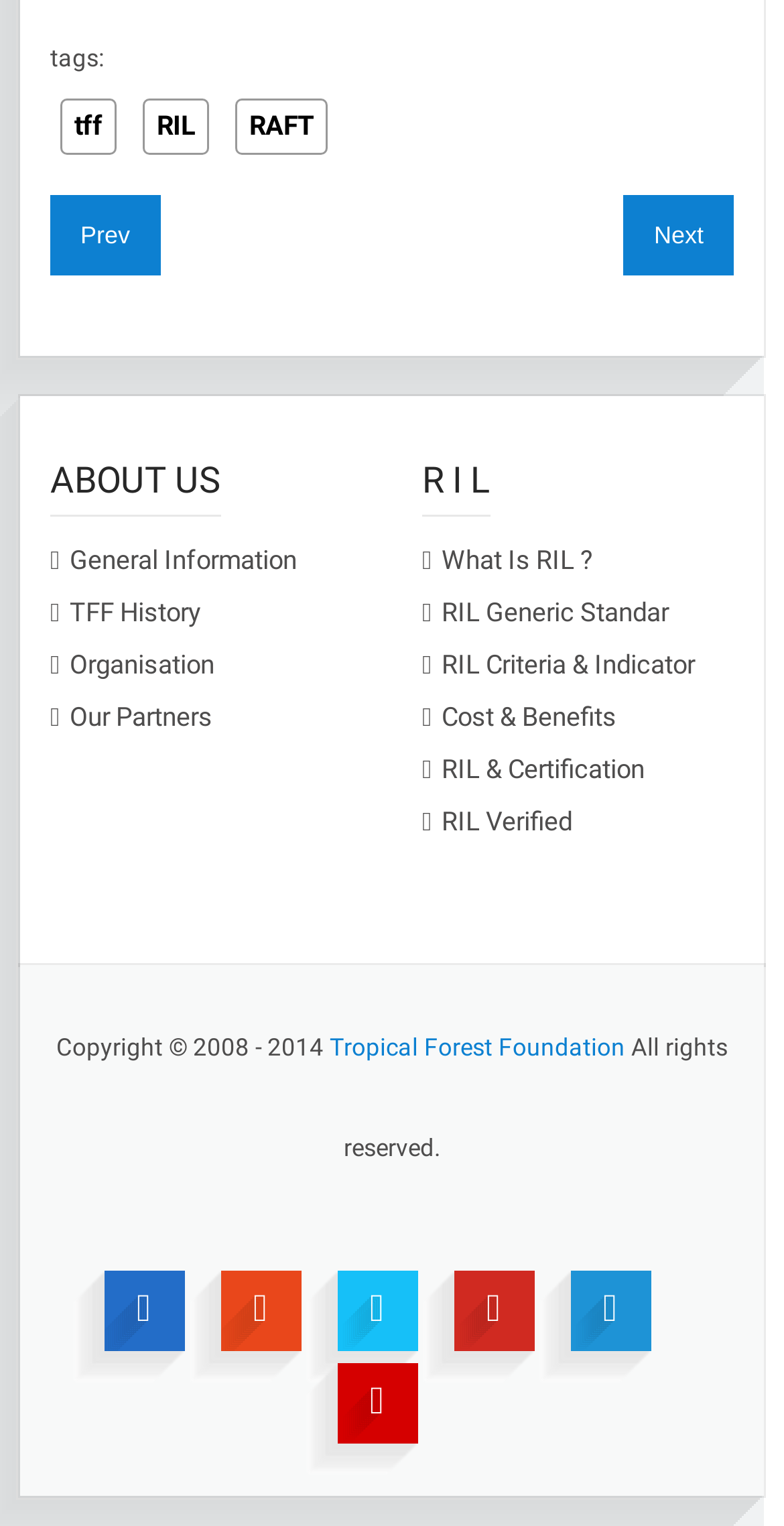Provide a single word or phrase answer to the question: 
What is the title of the previous article?

BBU Becomes the 2nd ‘Merbau’ Concession to achieve FSC...